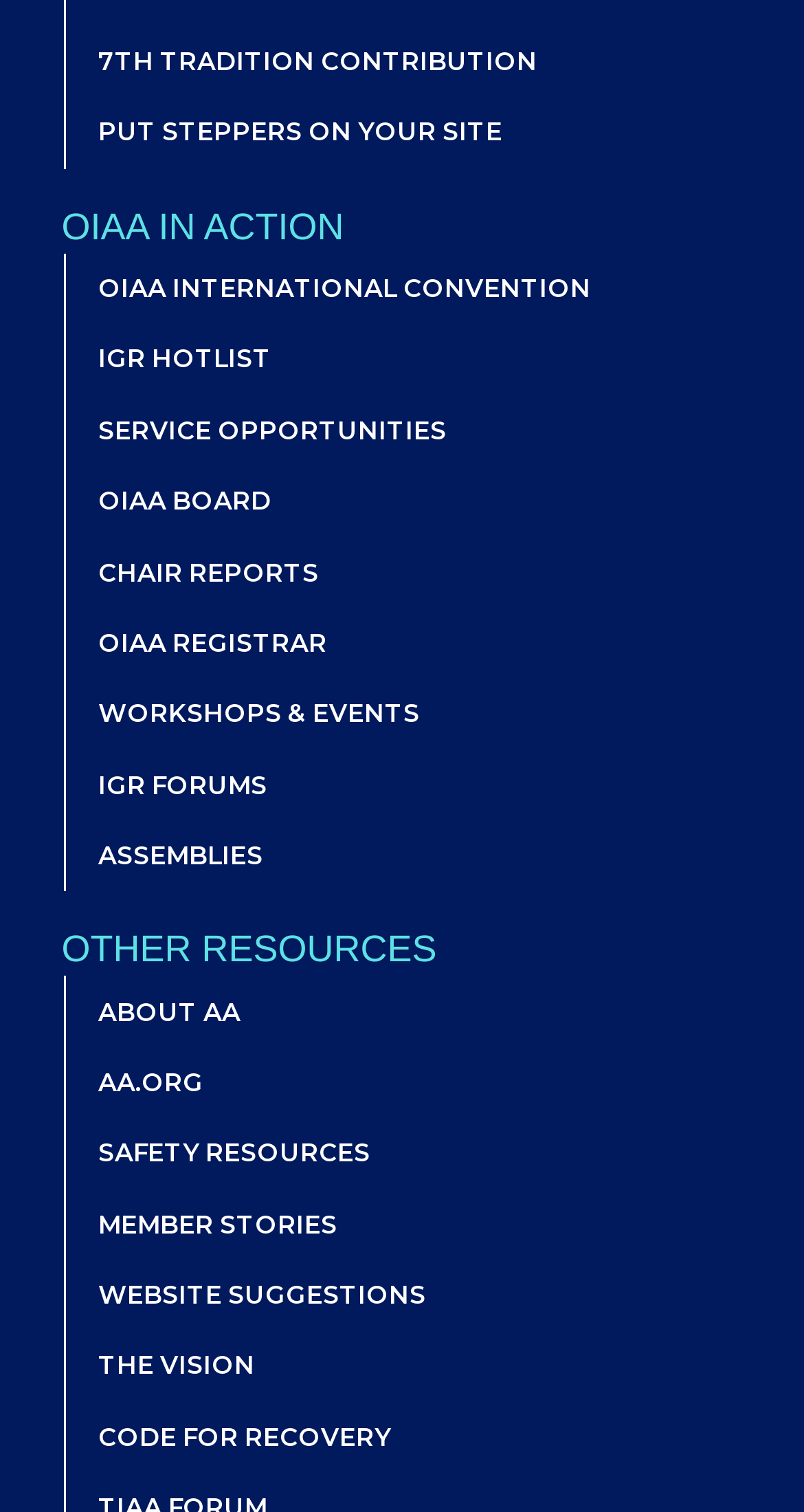Locate the bounding box coordinates of the area that needs to be clicked to fulfill the following instruction: "learn about OIAA IN ACTION". The coordinates should be in the format of four float numbers between 0 and 1, namely [left, top, right, bottom].

[0.076, 0.133, 0.947, 0.168]